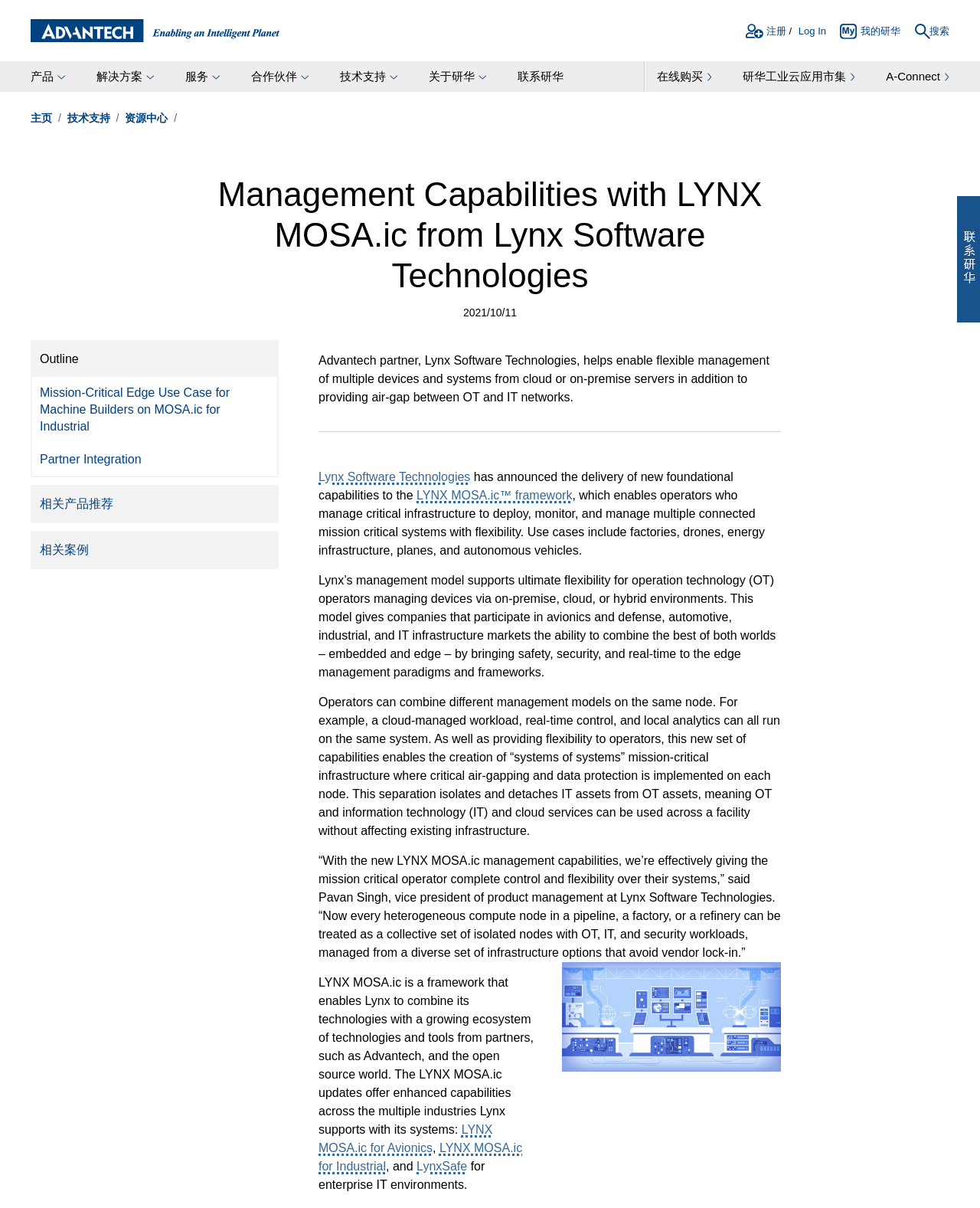Provide a single word or phrase to answer the given question: 
What is the topic of the webpage?

Management capabilities with LYNX MOSA.ic